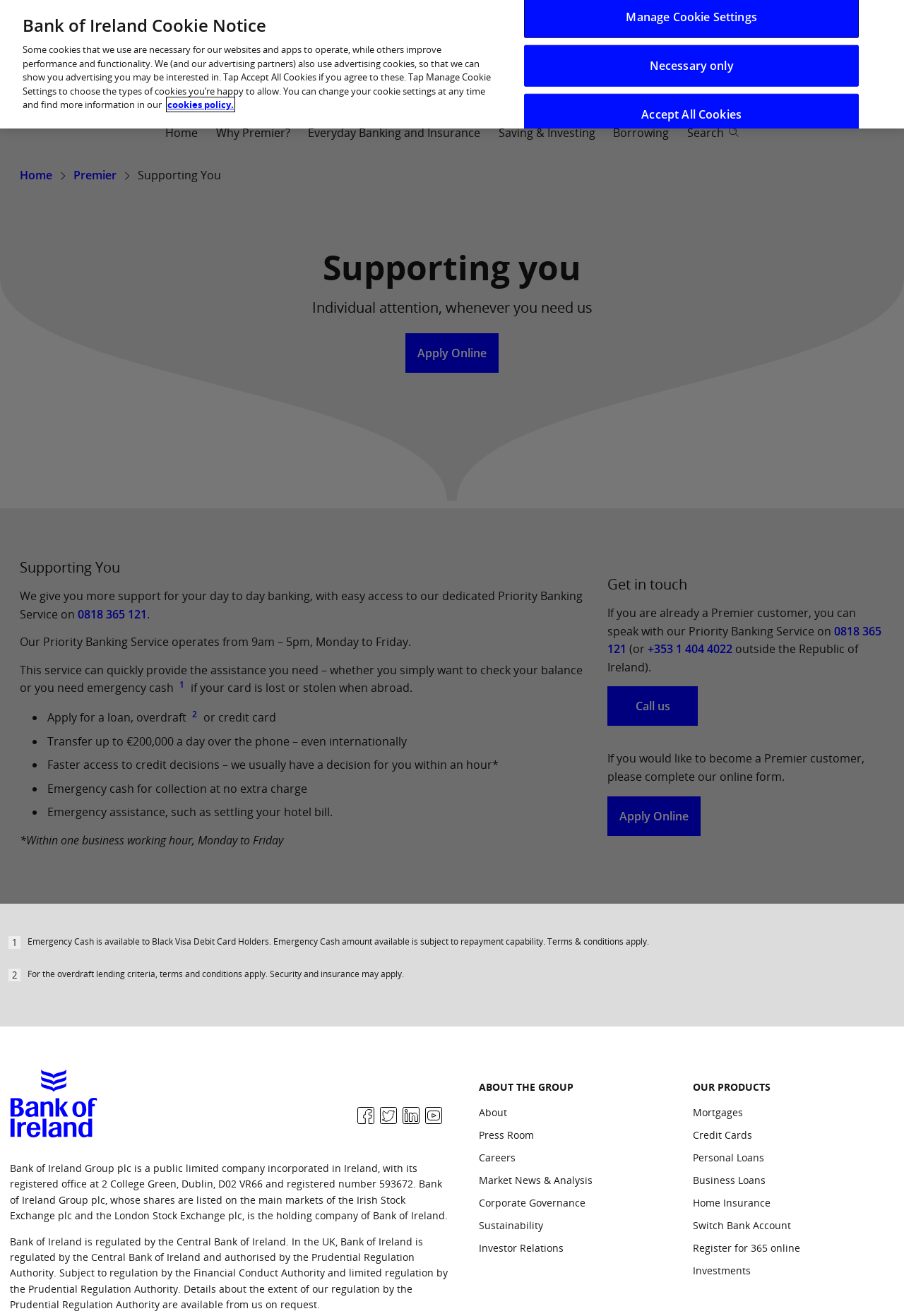What is the name of the bank on this webpage?
Ensure your answer is thorough and detailed.

I determined the answer by looking at the logo and text elements on the webpage, specifically the 'Bank of Ireland Logo' image and the 'Bank of Ireland' text elements scattered throughout the page.